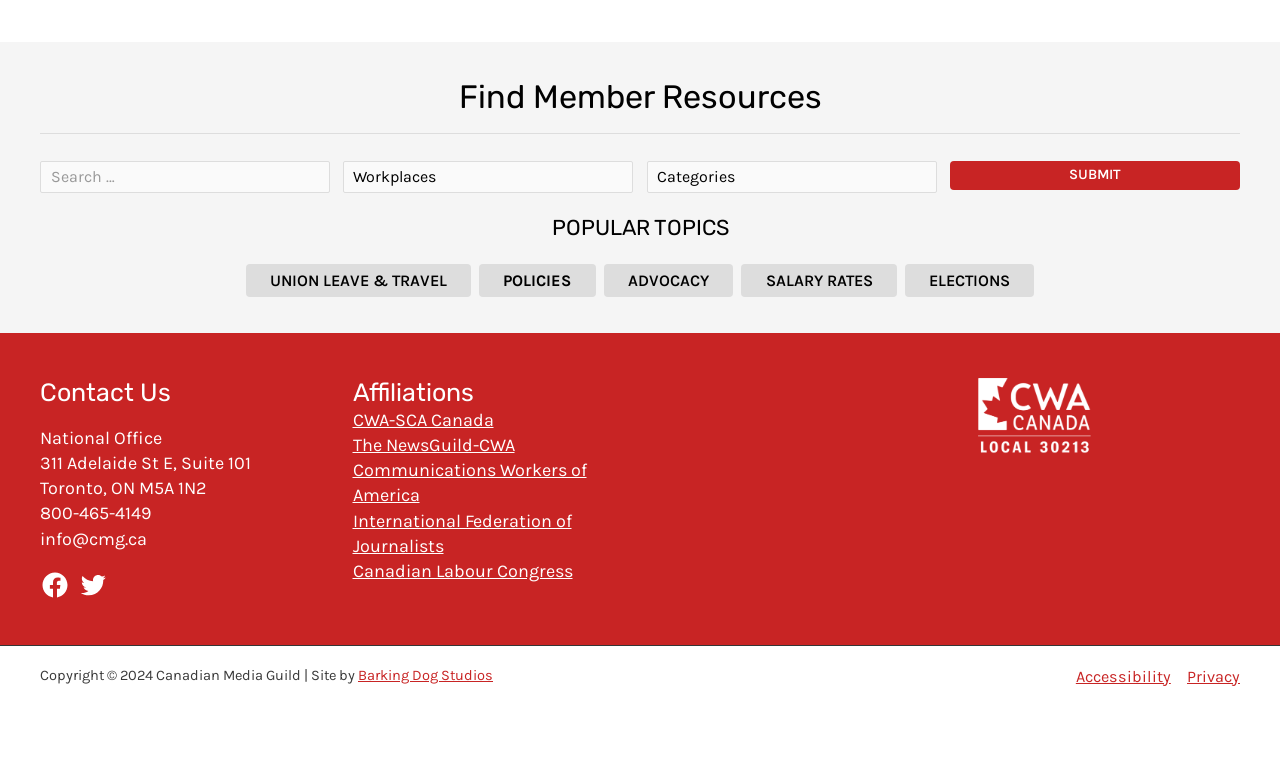From the element description: "CWA-SCA Canada", extract the bounding box coordinates of the UI element. The coordinates should be expressed as four float numbers between 0 and 1, in the order [left, top, right, bottom].

[0.275, 0.534, 0.386, 0.562]